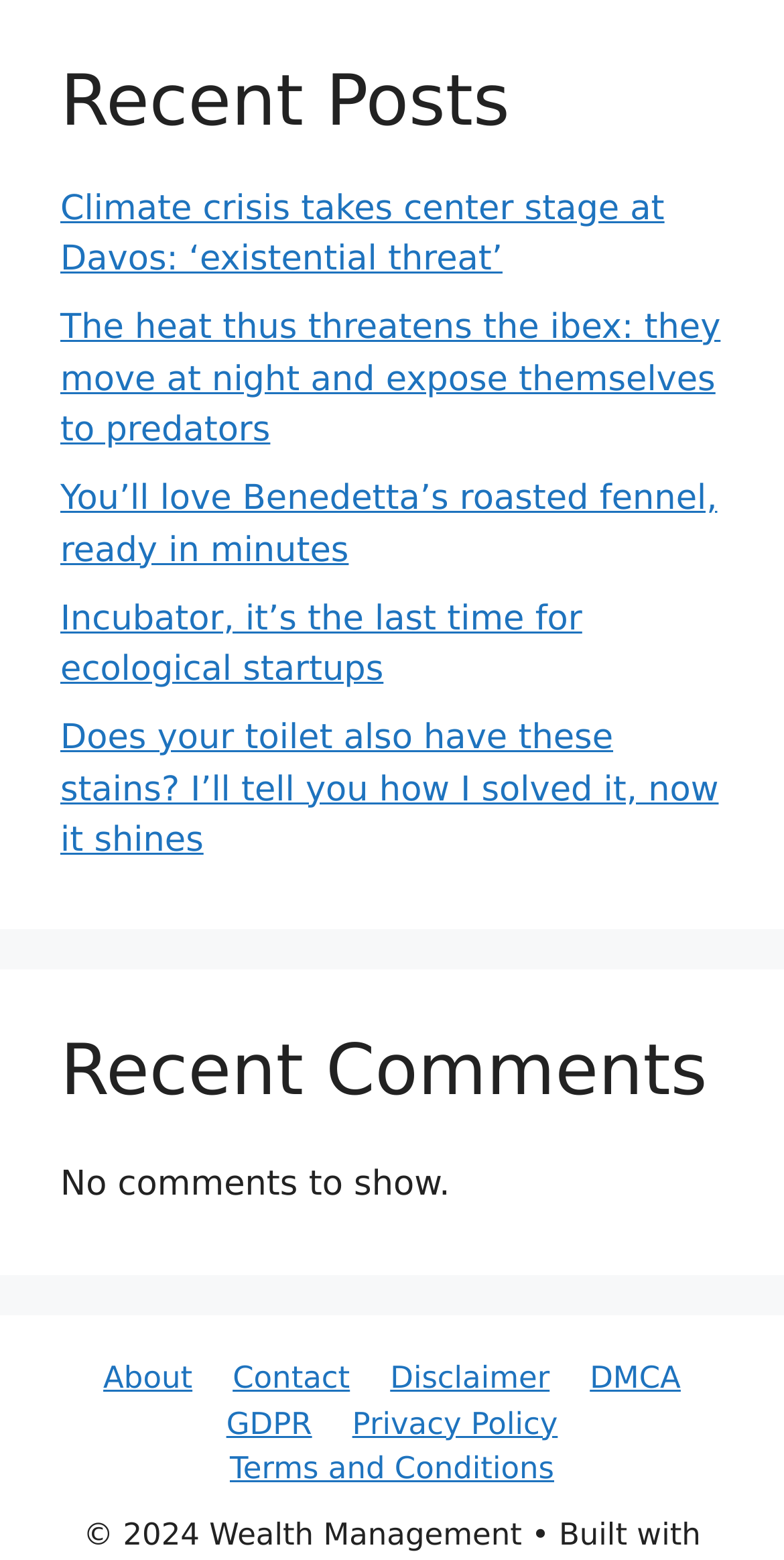Please determine the bounding box coordinates for the element with the description: "GDPR".

[0.289, 0.901, 0.398, 0.924]